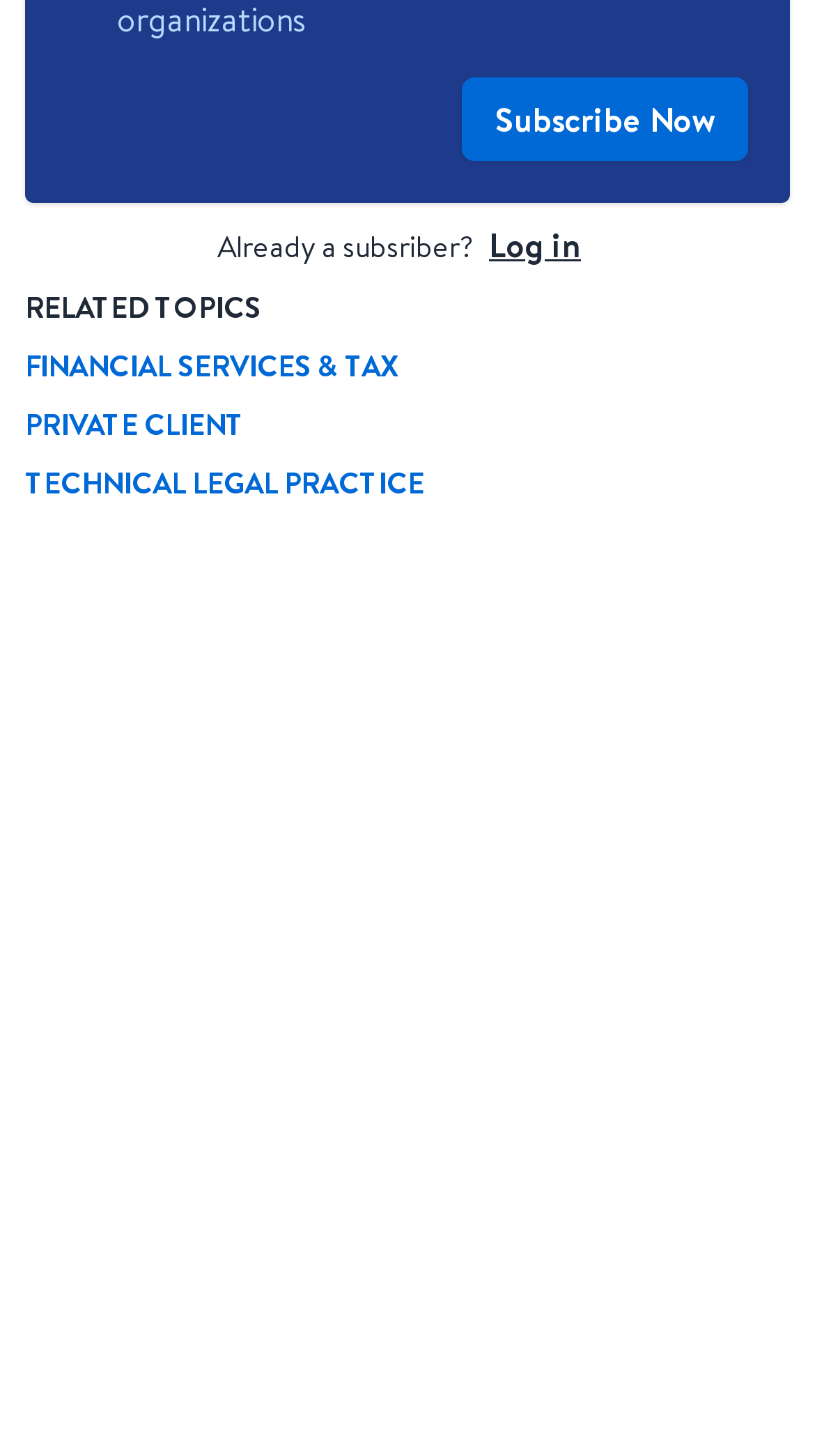Show the bounding box coordinates for the element that needs to be clicked to execute the following instruction: "Subscribe to the newsletter". Provide the coordinates in the form of four float numbers between 0 and 1, i.e., [left, top, right, bottom].

[0.567, 0.053, 0.918, 0.111]